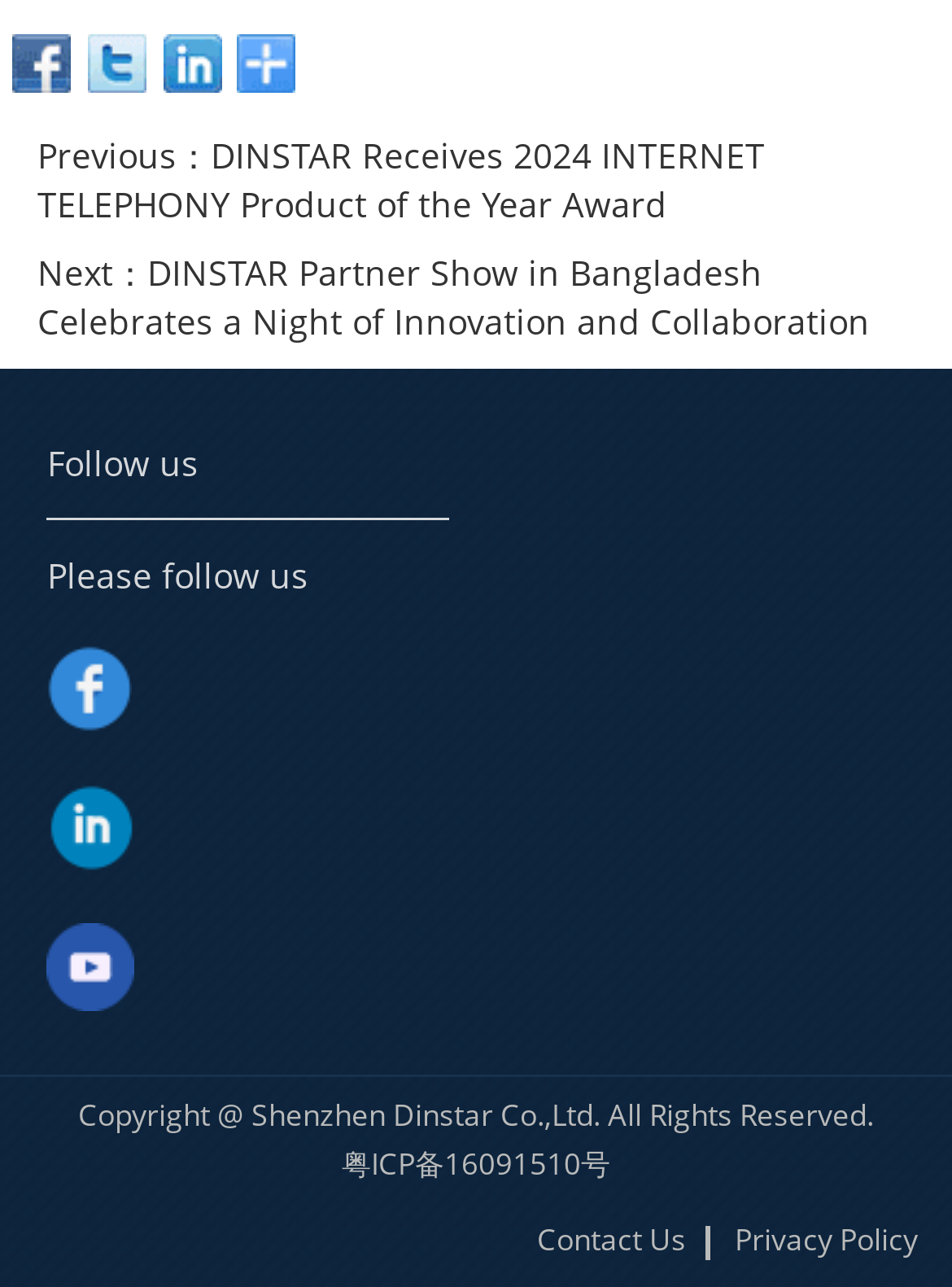Please identify the bounding box coordinates of the area I need to click to accomplish the following instruction: "Go to previous news".

[0.039, 0.102, 0.961, 0.176]